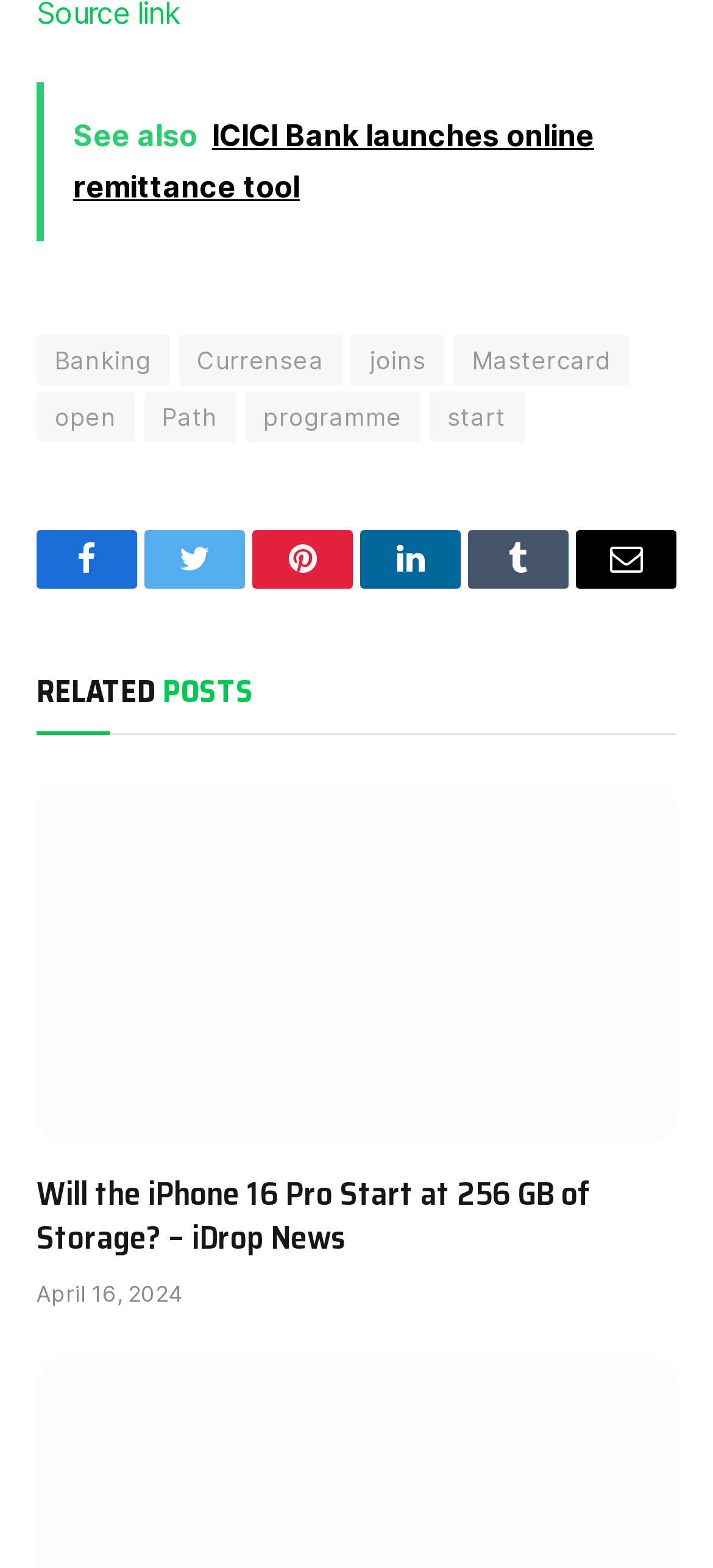How many social media links are there?
Please use the image to provide a one-word or short phrase answer.

5